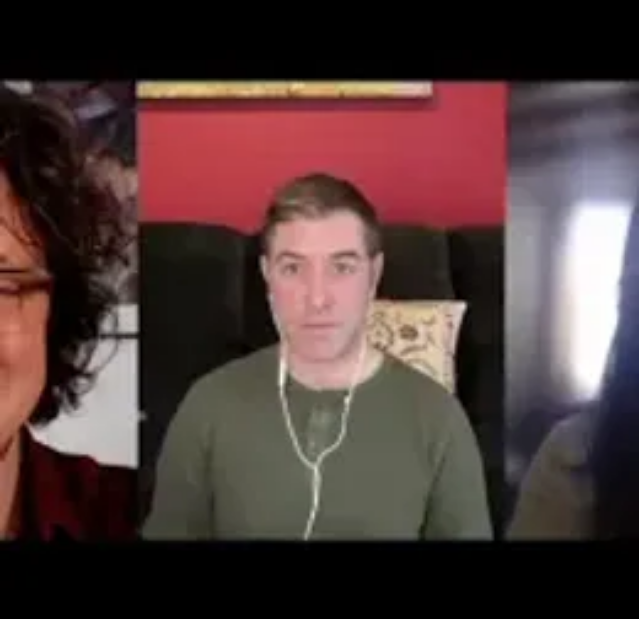What is the color of the central figure's shirt?
Answer the question with a thorough and detailed explanation.

I looked at the central figure in the image and noticed that they are wearing a green shirt, which suggests their active engagement in the conversation.